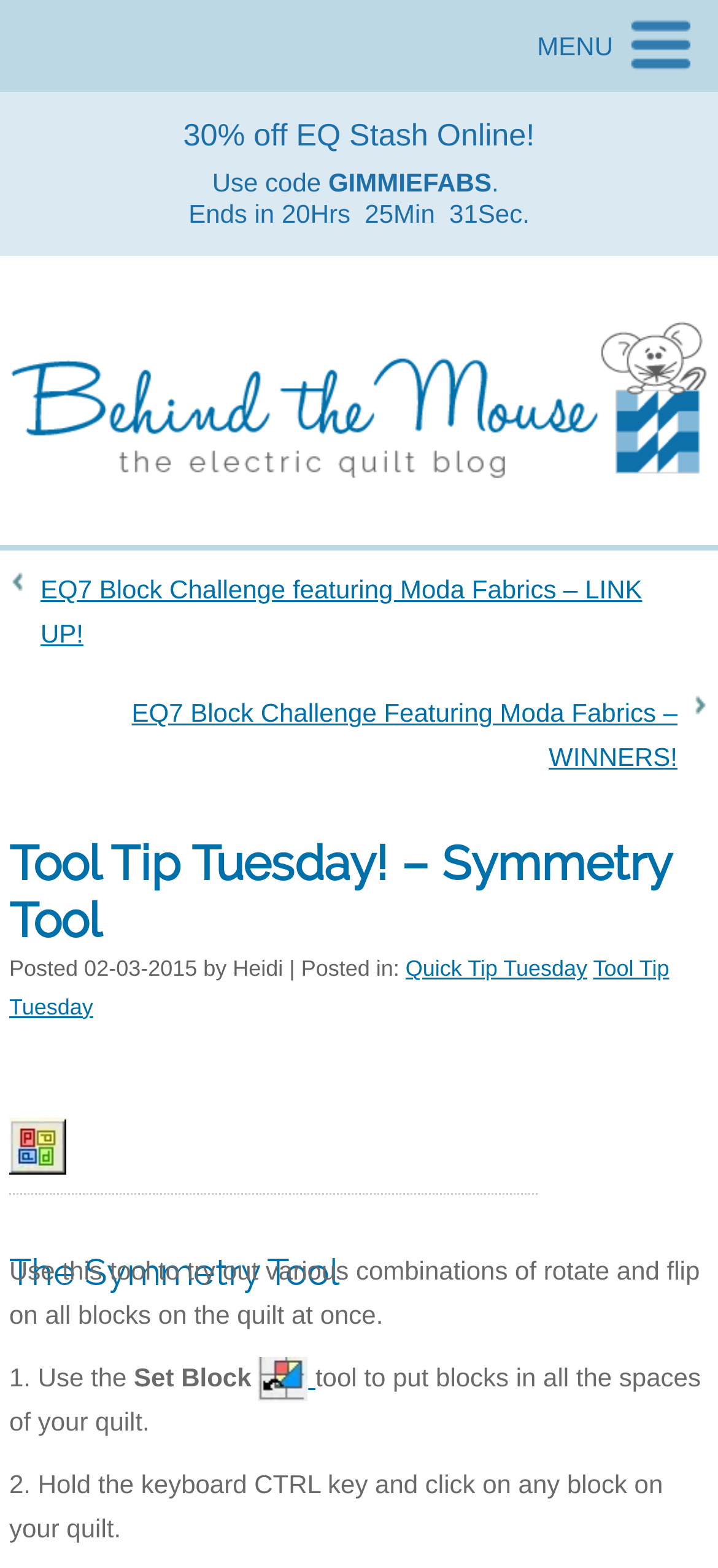Describe the webpage meticulously, covering all significant aspects.

The webpage is about the Symmetry Tool on the Electric Quilt Blog. At the top, there is a menu link on the right side, and a heading announcing a 30% discount on EQ Stash Online with a promo code. Below this, there is a link to details about the offer.

Further down, there is a large image spanning the entire width of the page, followed by a series of links to different blog posts, including the EQ7 Block Challenge and Tool Tip Tuesday.

The main content of the page is a blog post titled "Tool Tip Tuesday! – Symmetry Tool". The post is dated February 3, 2015, and is written by Heidi. There are two links to related categories, Quick Tip Tuesday and Tool Tip Tuesday, above the main text.

The post explains how to use the Symmetry Tool, with a brief introduction and step-by-step instructions. The tool allows users to try out various combinations of rotate and flip on all blocks on the quilt at once. The instructions are divided into two steps, with the first step involving the use of the Set Block tool, and the second step requiring users to hold the CTRL key and click on any block on their quilt.

On the right side of the page, there is a table with a single row and two columns, containing a heading and a link.